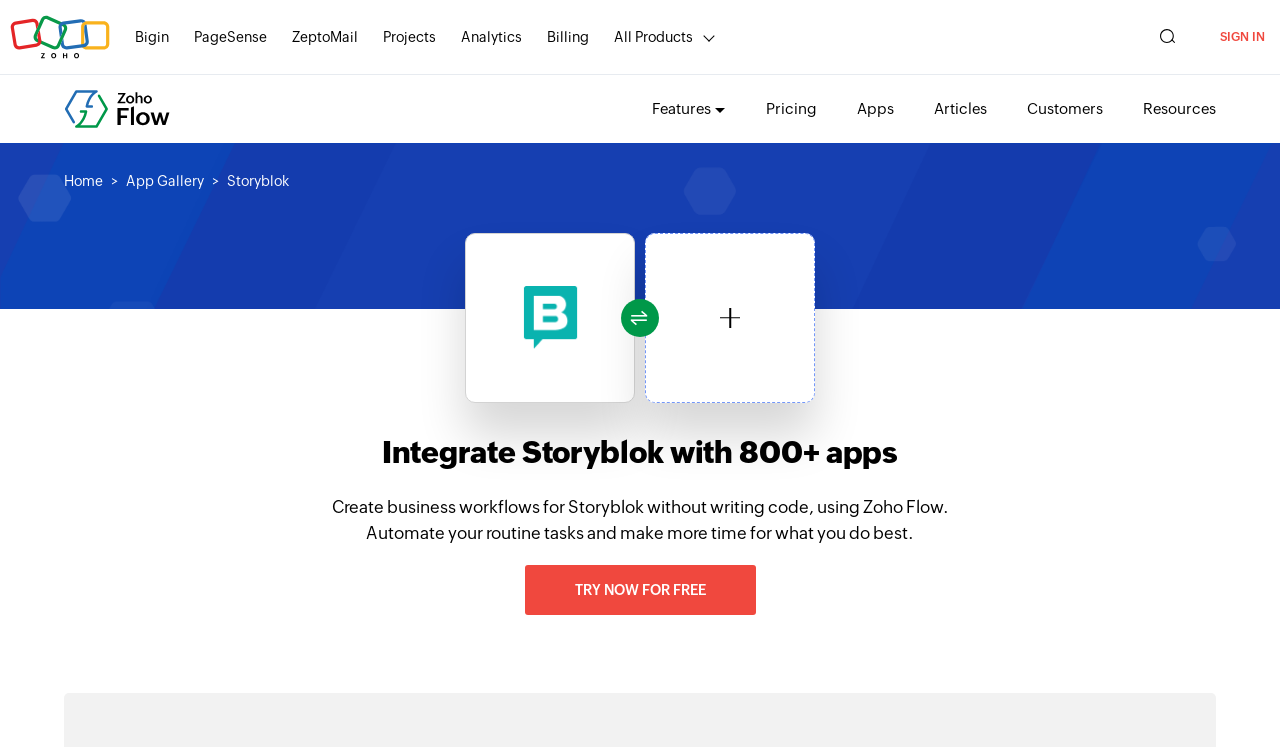Please locate the bounding box coordinates for the element that should be clicked to achieve the following instruction: "Explore Zoho Flow features". Ensure the coordinates are given as four float numbers between 0 and 1, i.e., [left, top, right, bottom].

[0.509, 0.134, 0.555, 0.157]